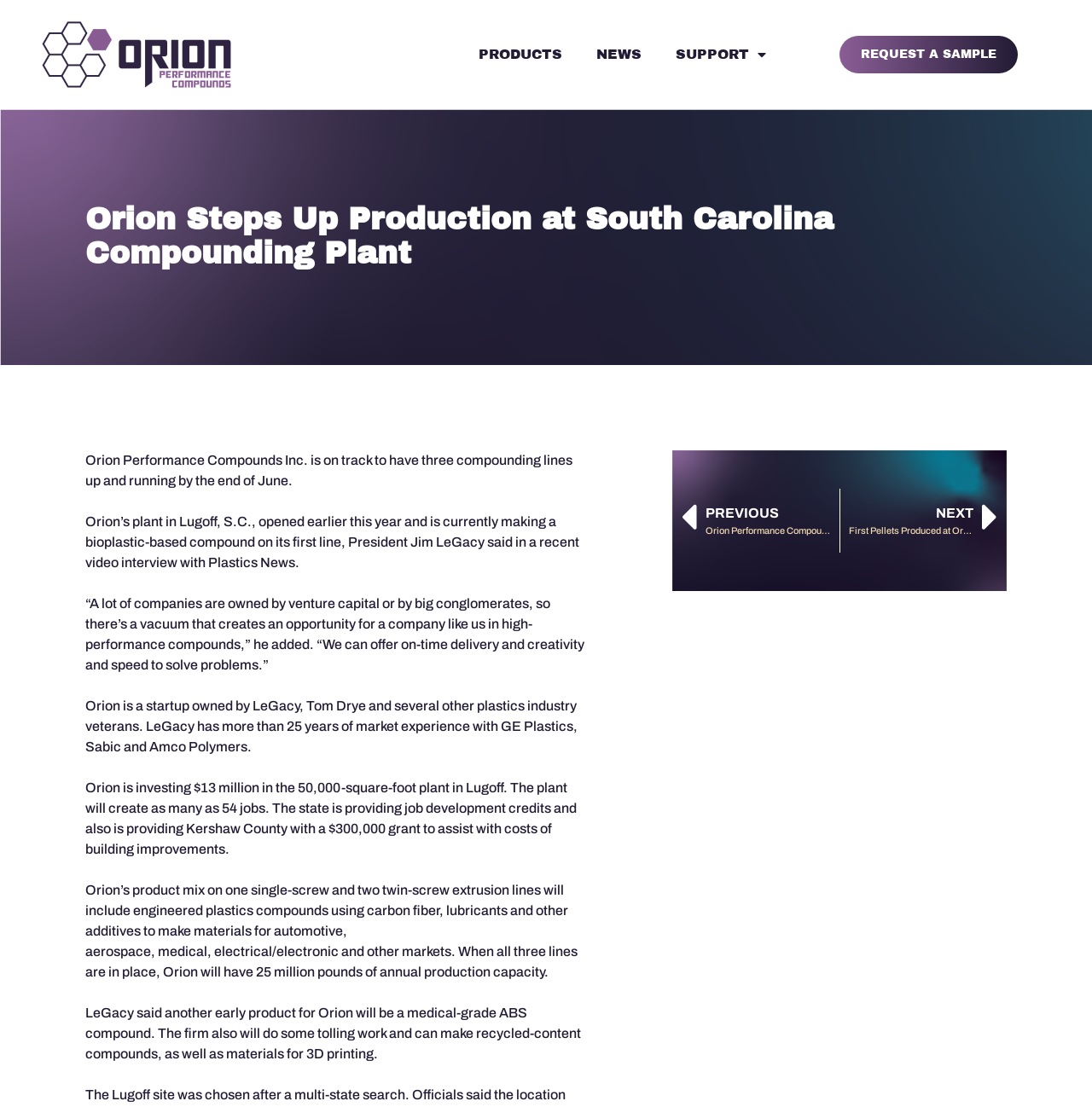How many jobs will the plant create?
Using the image, give a concise answer in the form of a single word or short phrase.

54